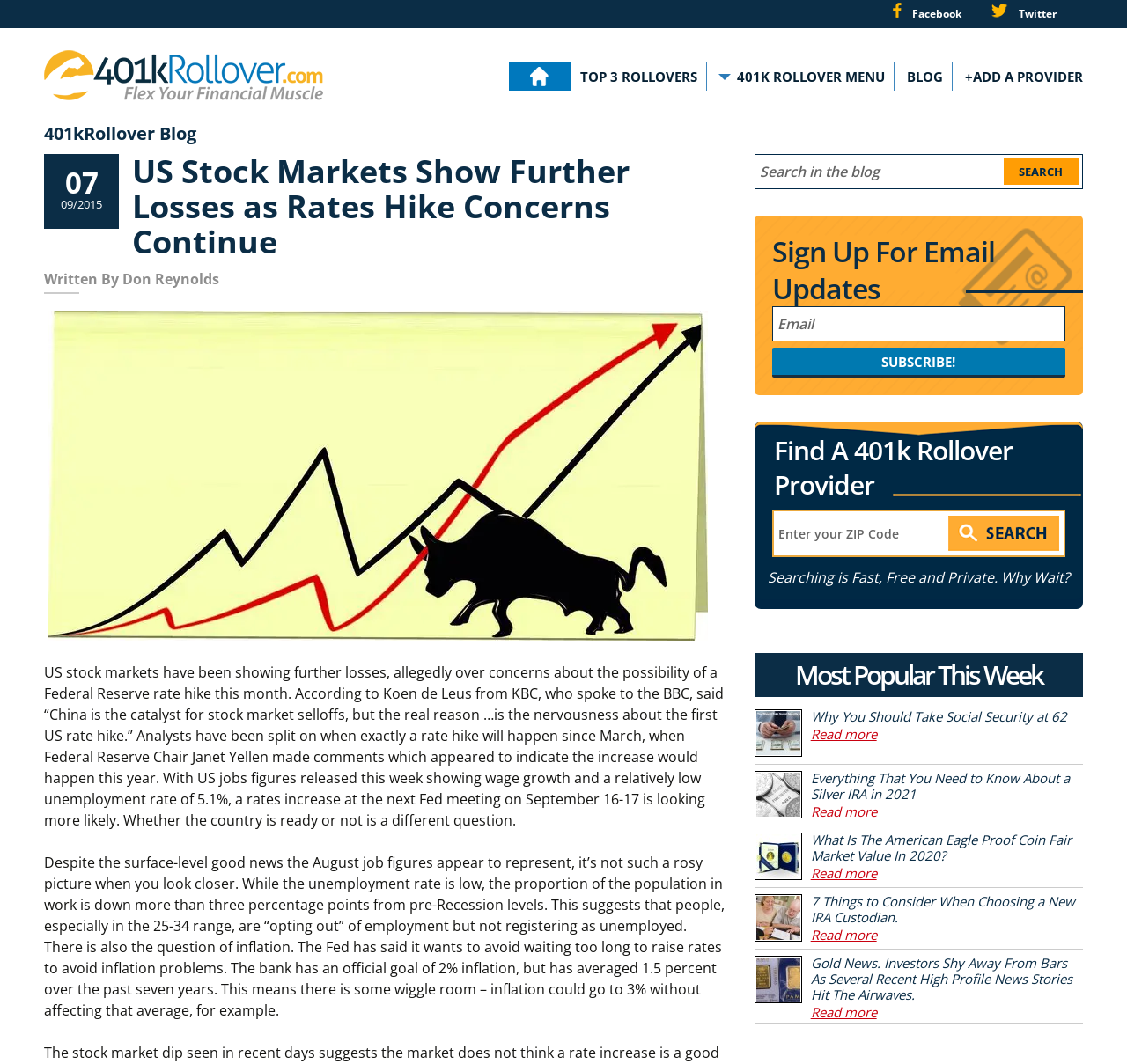Determine the bounding box coordinates of the clickable region to carry out the instruction: "Search for something".

[0.669, 0.145, 0.961, 0.178]